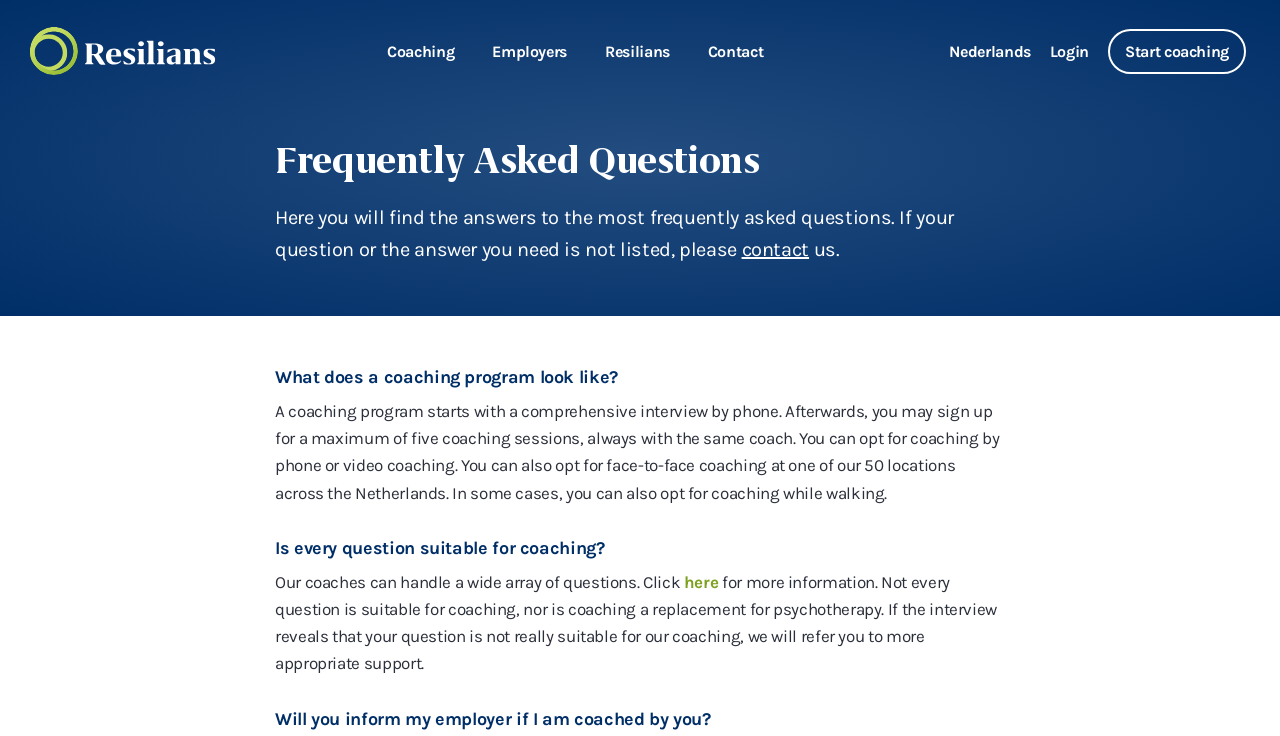Determine the bounding box coordinates of the region to click in order to accomplish the following instruction: "Click on Start coaching". Provide the coordinates as four float numbers between 0 and 1, specifically [left, top, right, bottom].

[0.866, 0.039, 0.973, 0.1]